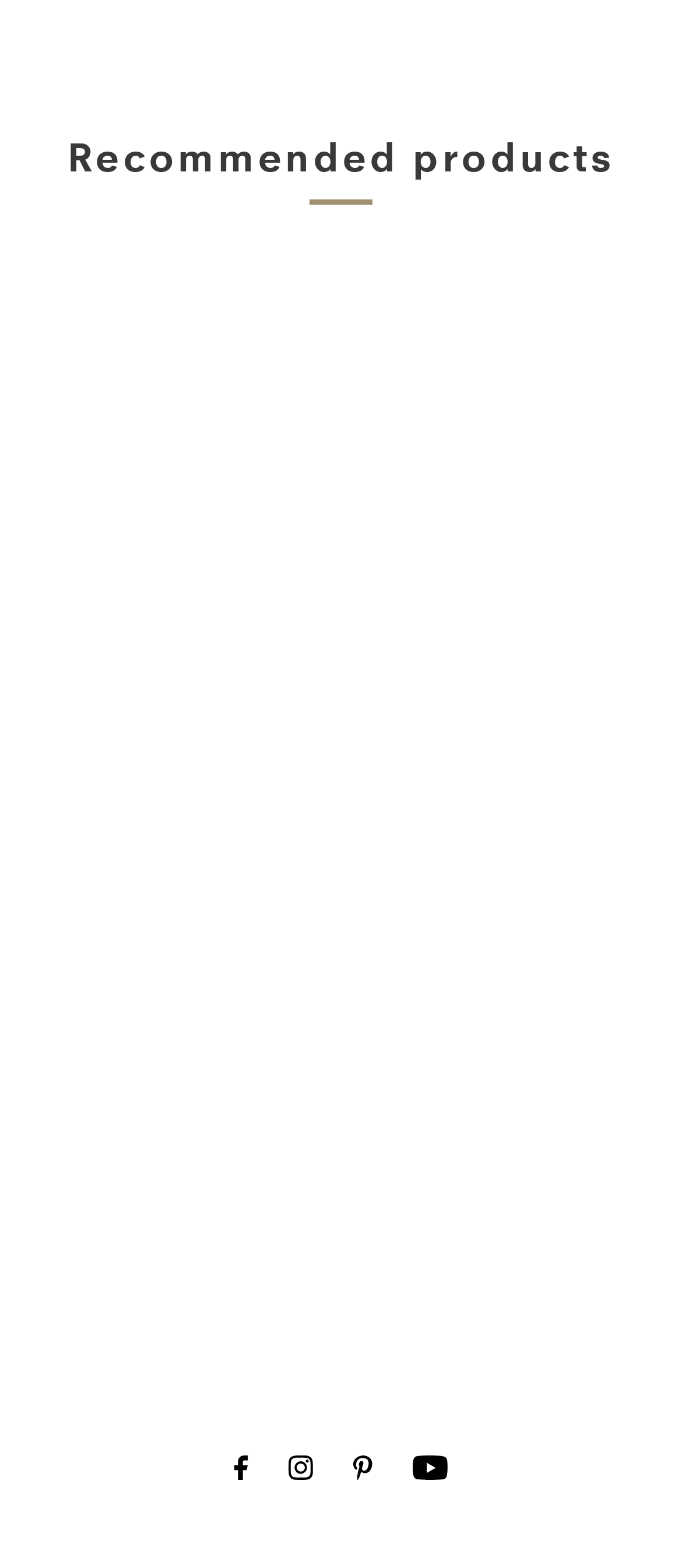Can you determine the bounding box coordinates of the area that needs to be clicked to fulfill the following instruction: "Go to issue 28"?

None